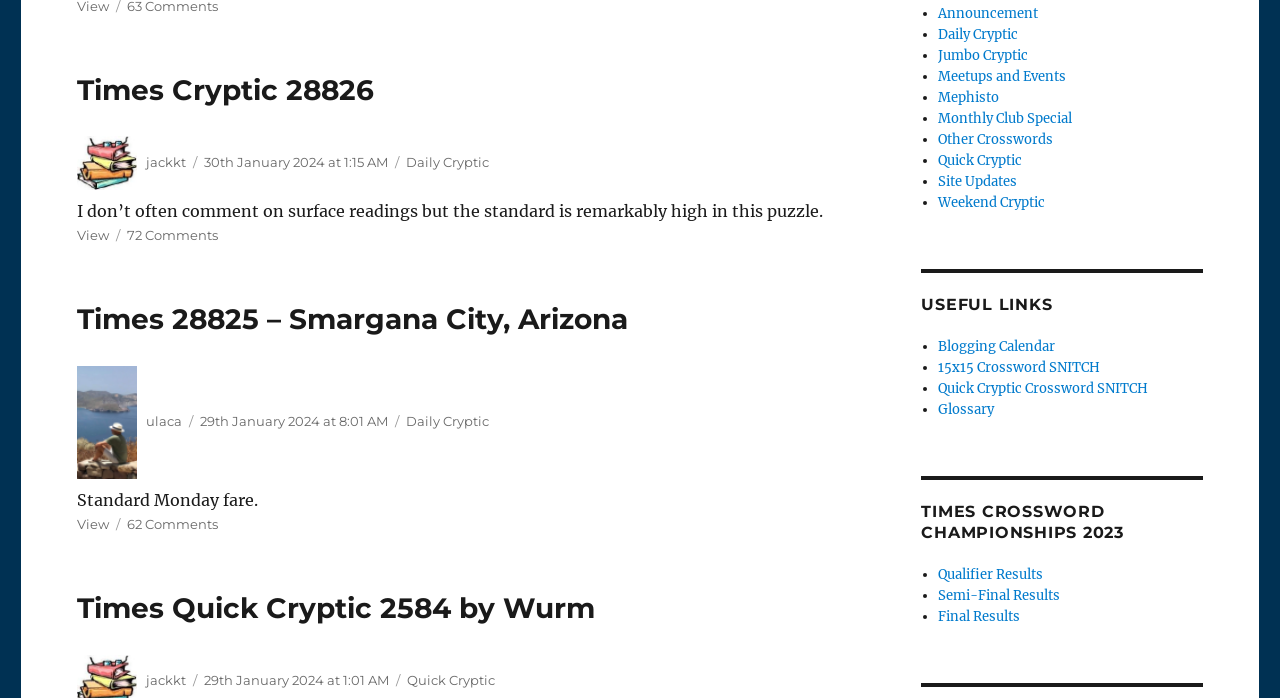Determine the bounding box for the HTML element described here: "jackkt". The coordinates should be given as [left, top, right, bottom] with each number being a float between 0 and 1.

[0.114, 0.963, 0.146, 0.986]